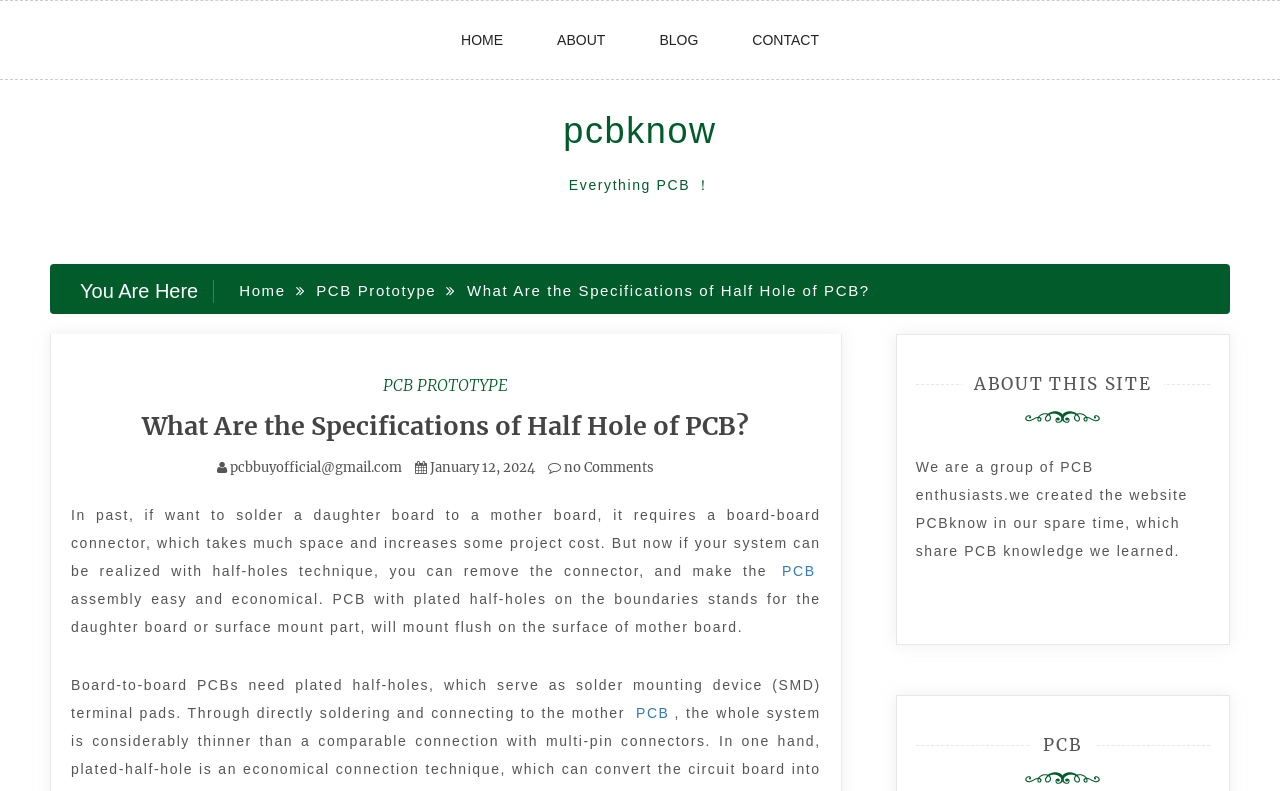Locate the bounding box coordinates of the element that should be clicked to fulfill the instruction: "visit pcbknow official email".

[0.18, 0.58, 0.314, 0.602]